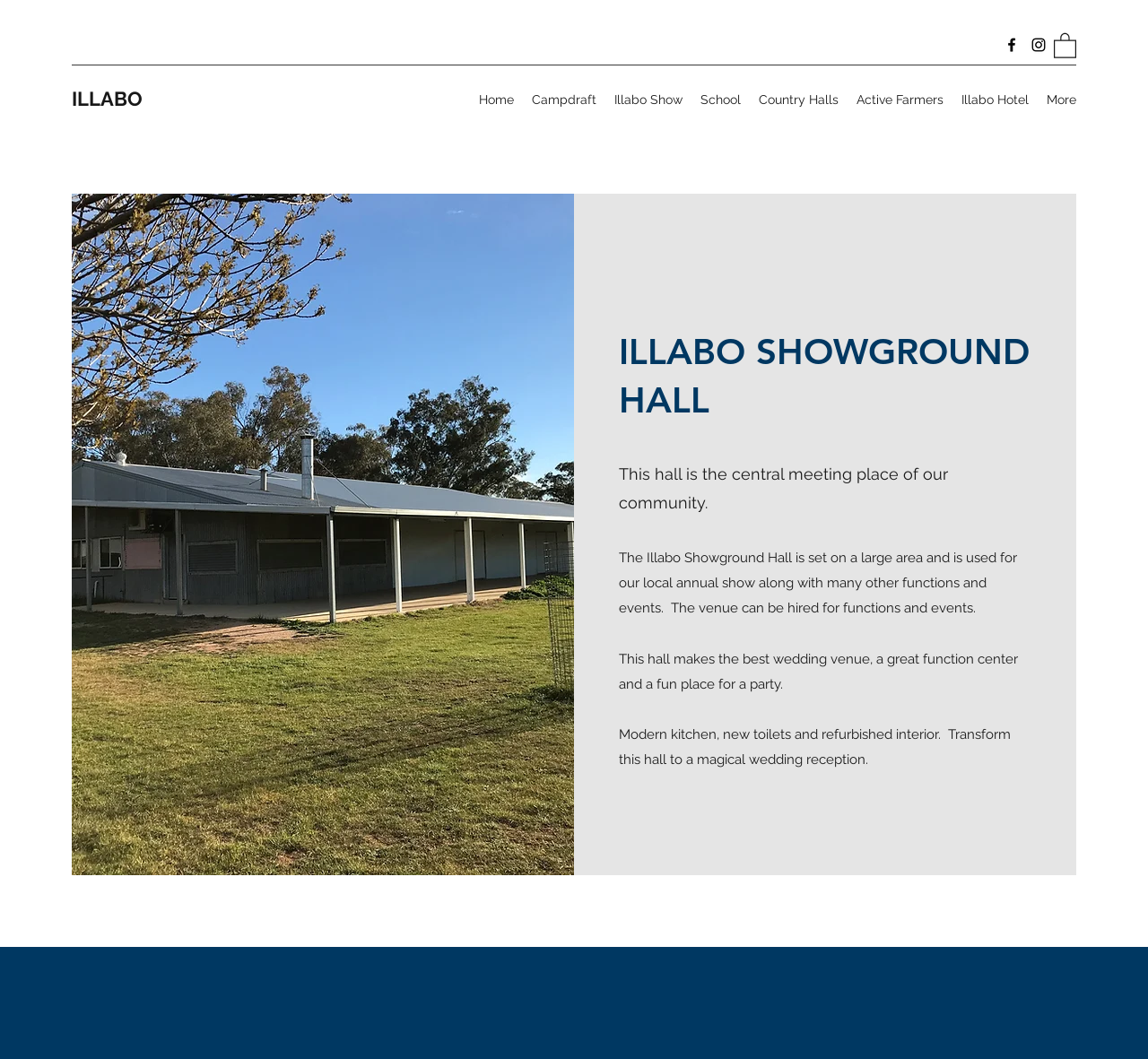Given the following UI element description: "Illabo Show", find the bounding box coordinates in the webpage screenshot.

[0.527, 0.081, 0.602, 0.107]